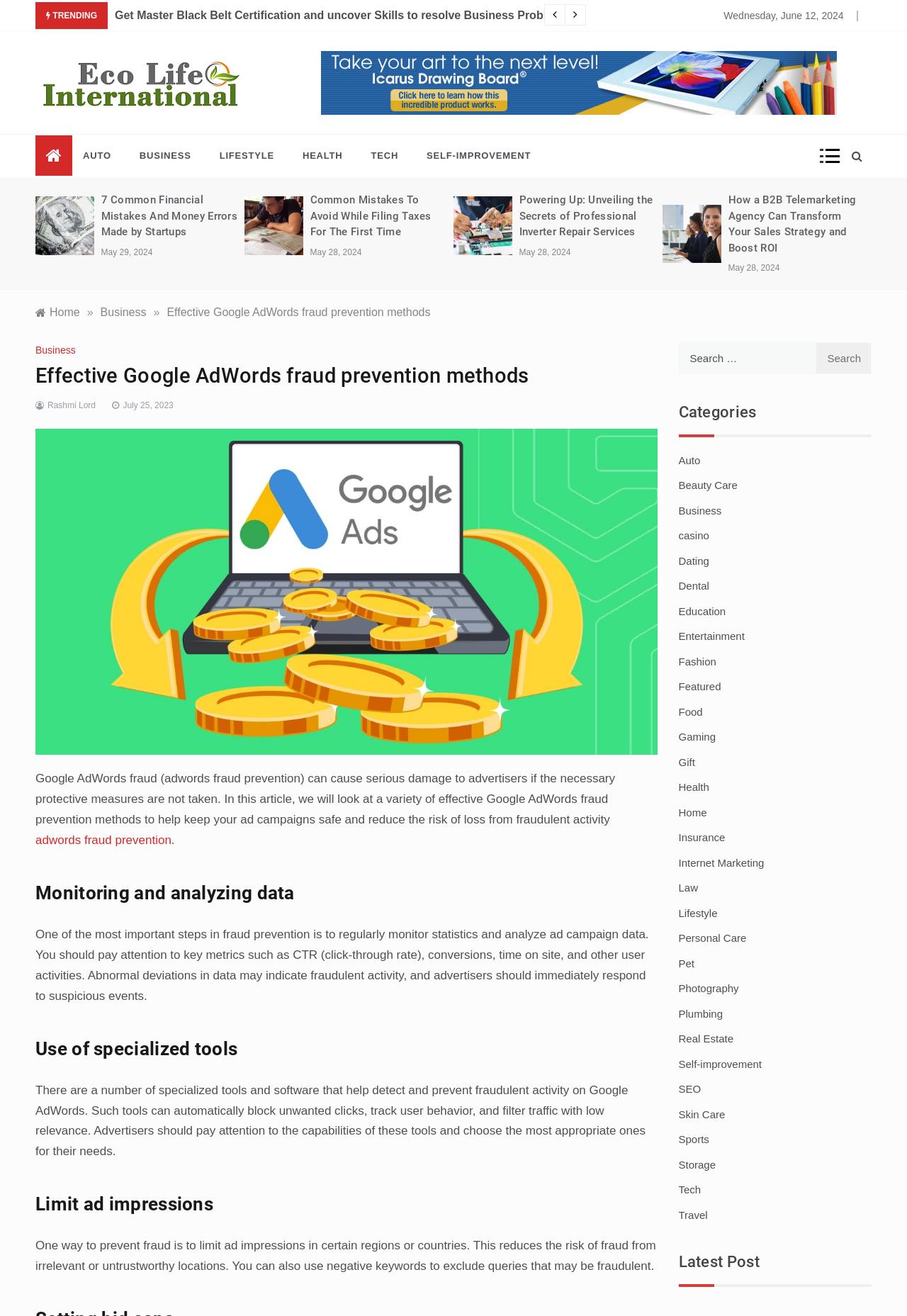What is the primary heading on this webpage?

Eco Life International